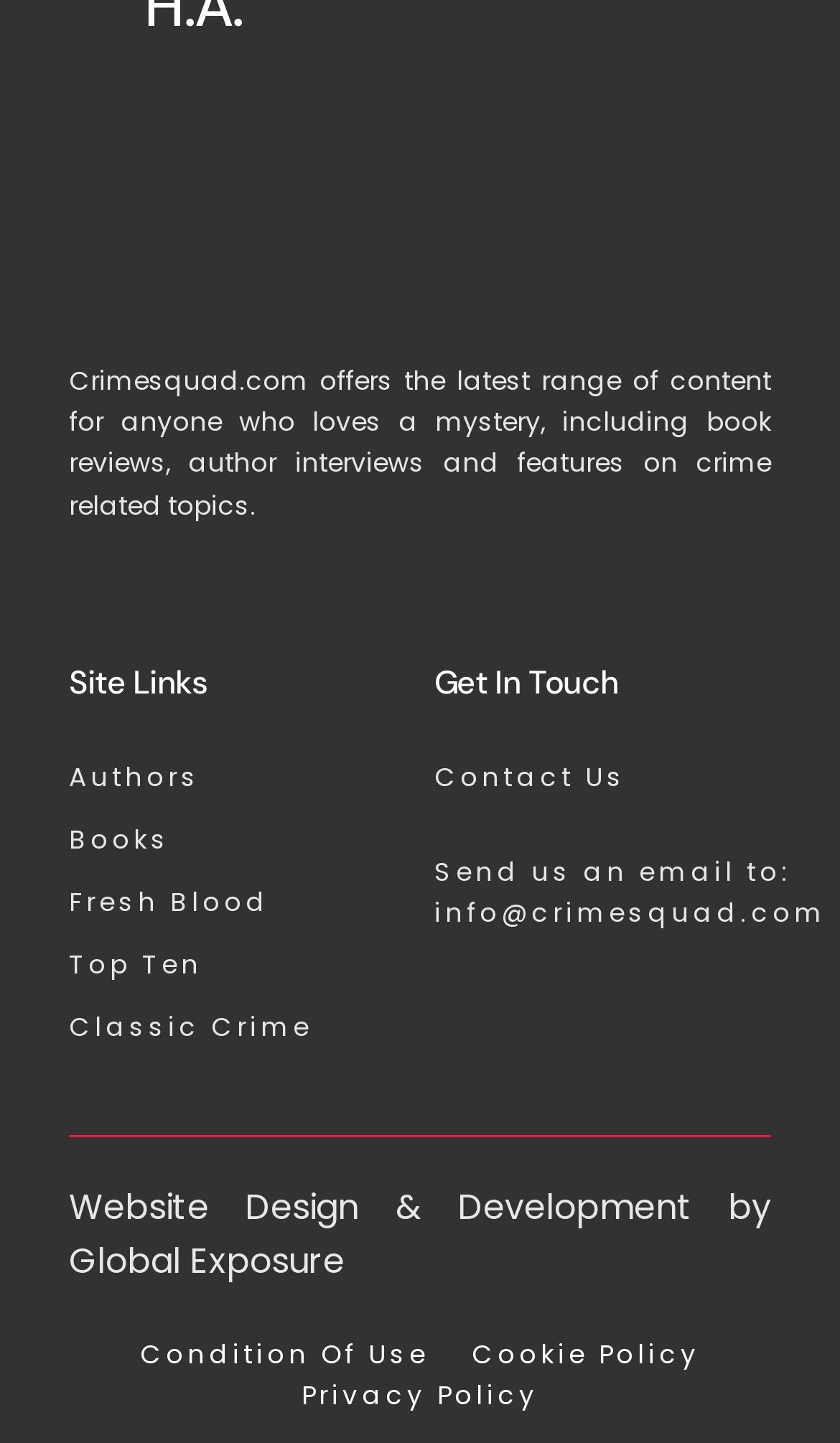Using floating point numbers between 0 and 1, provide the bounding box coordinates in the format (top-left x, top-left y, bottom-right x, bottom-right y). Locate the UI element described here: name="submit" value="Post Comment"

None